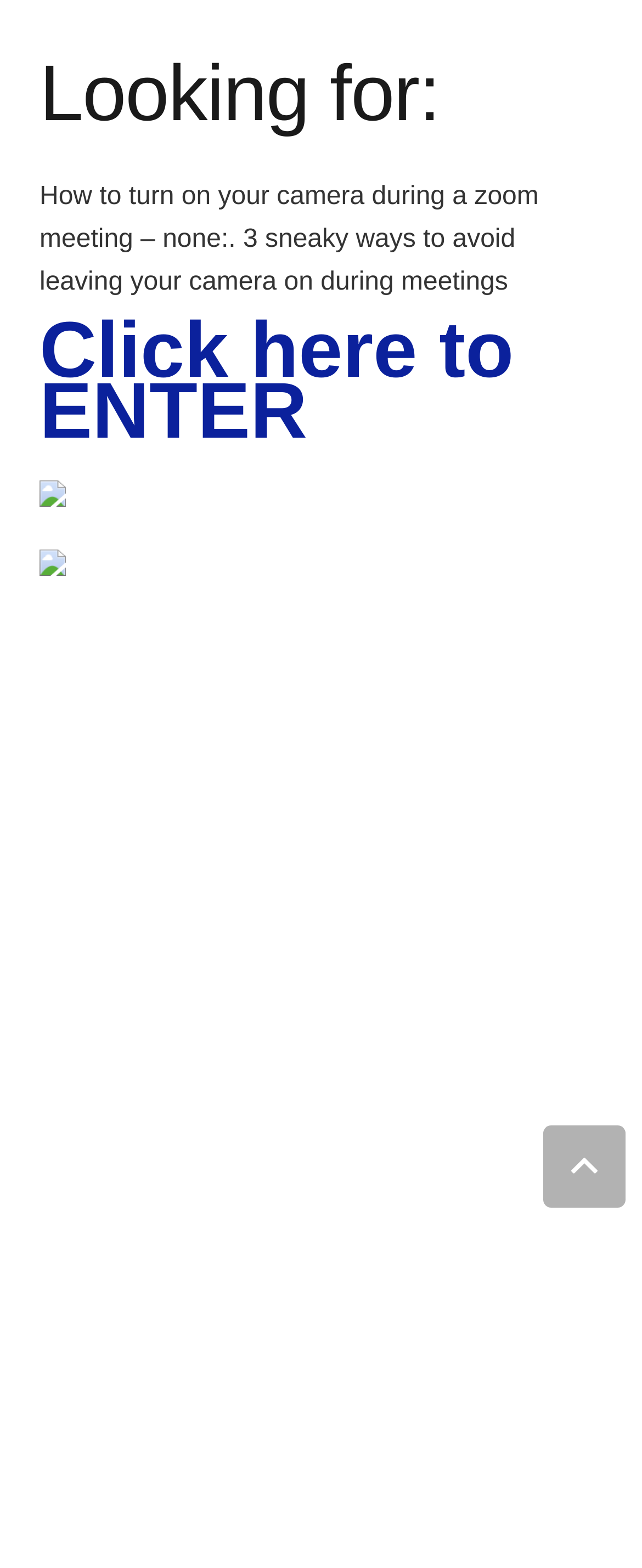How many images are present on this webpage?
Give a one-word or short-phrase answer derived from the screenshot.

2